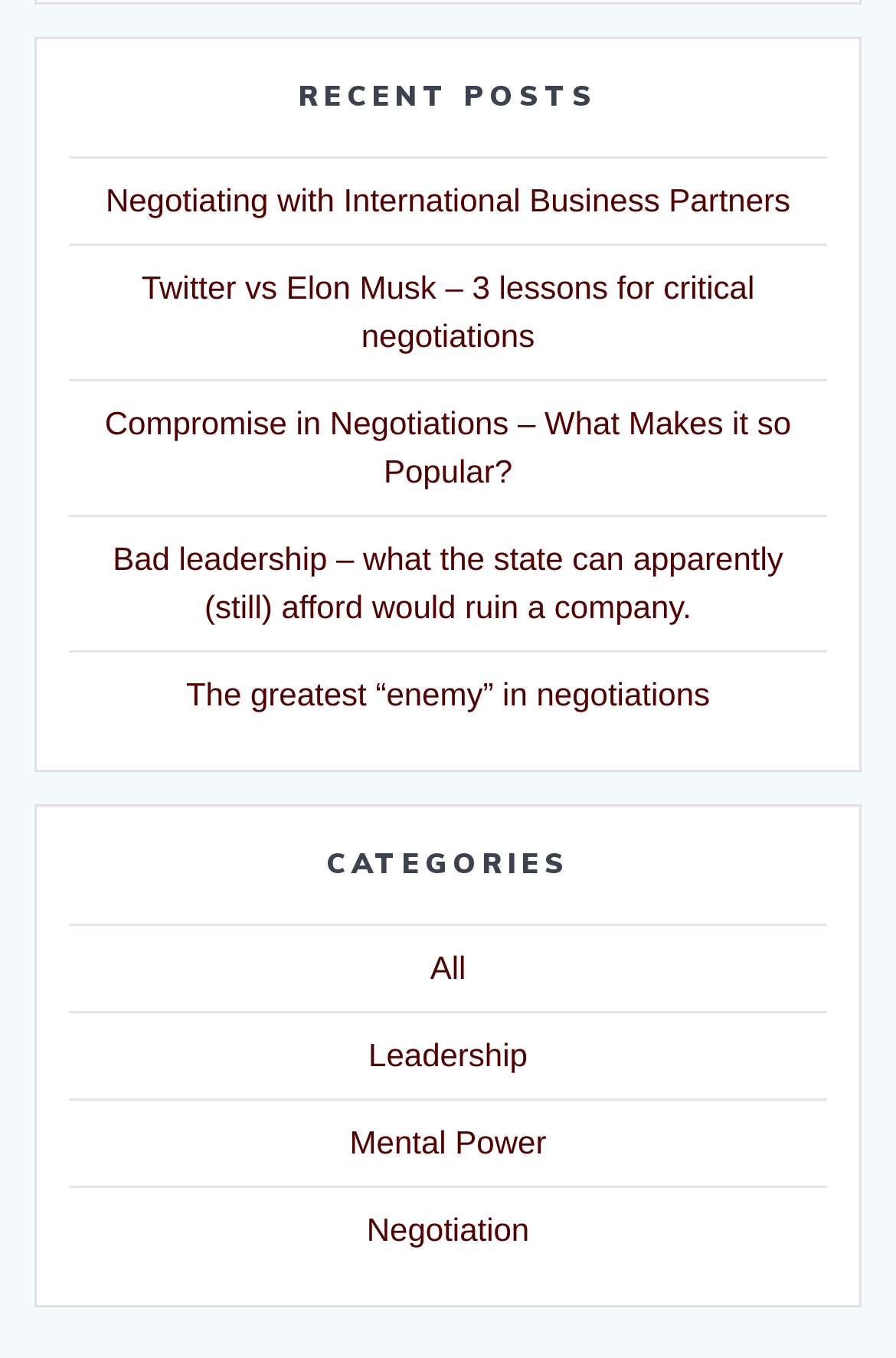Identify the bounding box coordinates of the clickable region required to complete the instruction: "learn about mental power". The coordinates should be given as four float numbers within the range of 0 and 1, i.e., [left, top, right, bottom].

[0.39, 0.828, 0.61, 0.855]